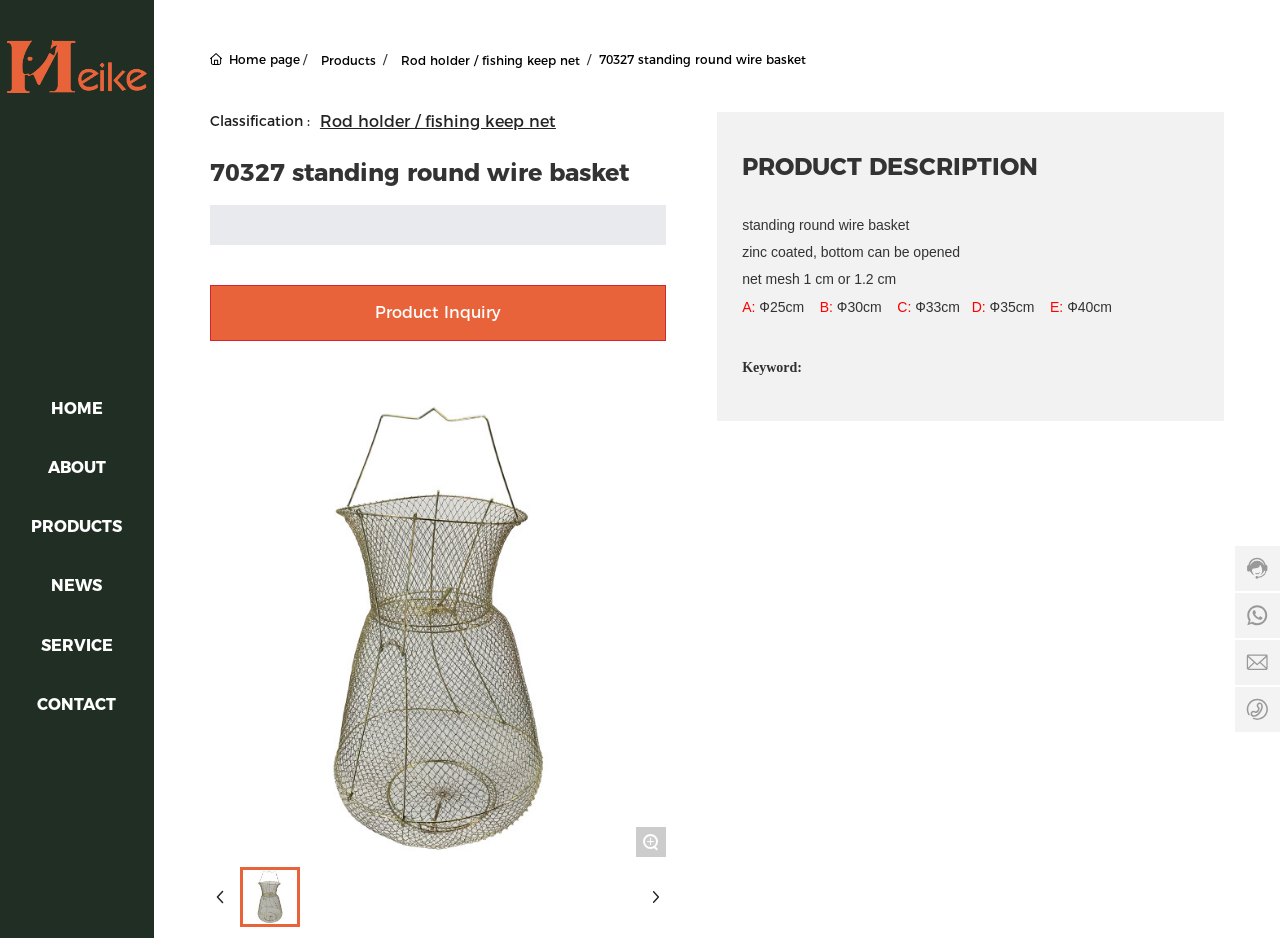How many images are there on the webpage?
From the screenshot, supply a one-word or short-phrase answer.

7